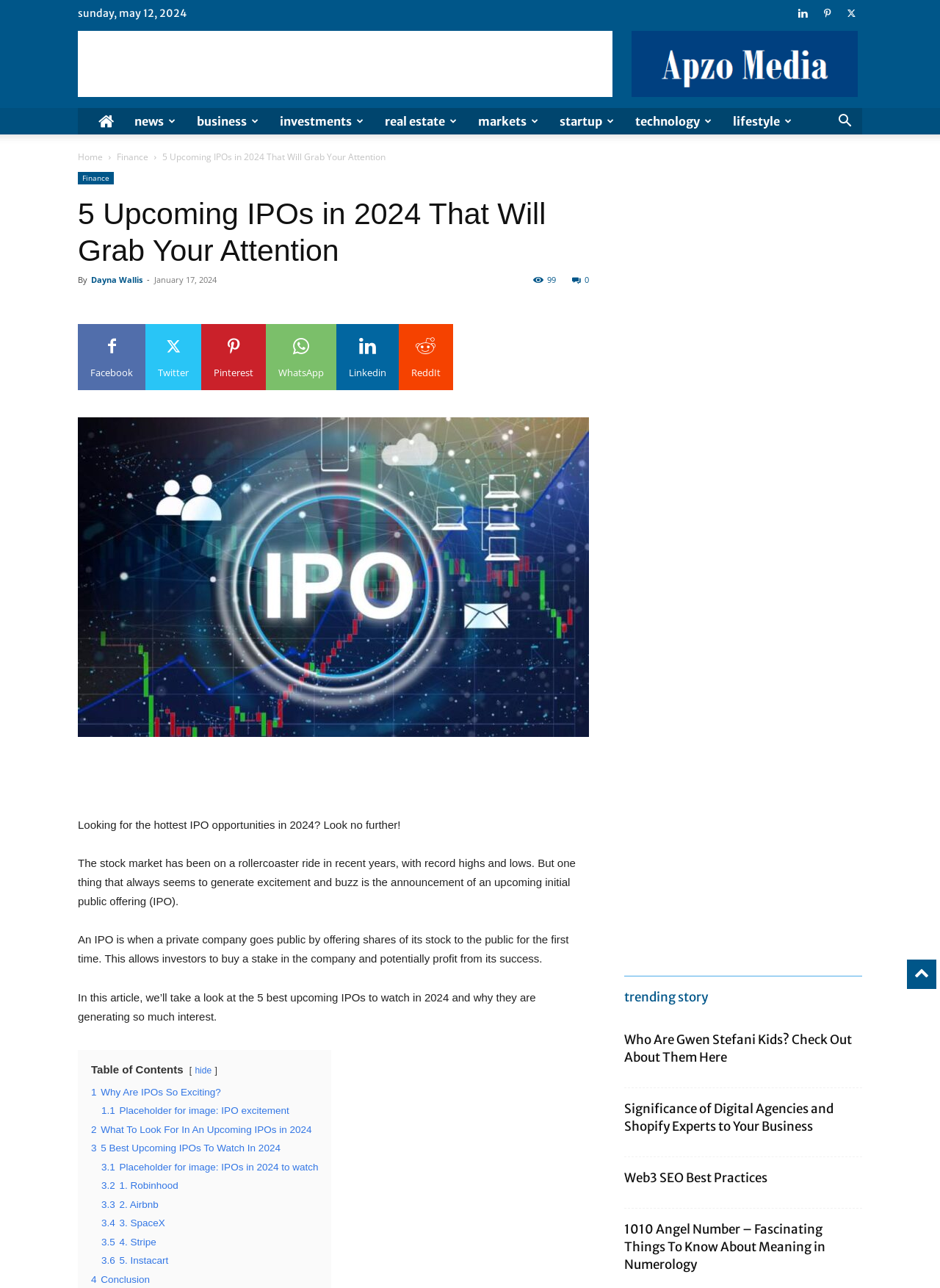Find the bounding box coordinates of the clickable element required to execute the following instruction: "call the phone number". Provide the coordinates as four float numbers between 0 and 1, i.e., [left, top, right, bottom].

None